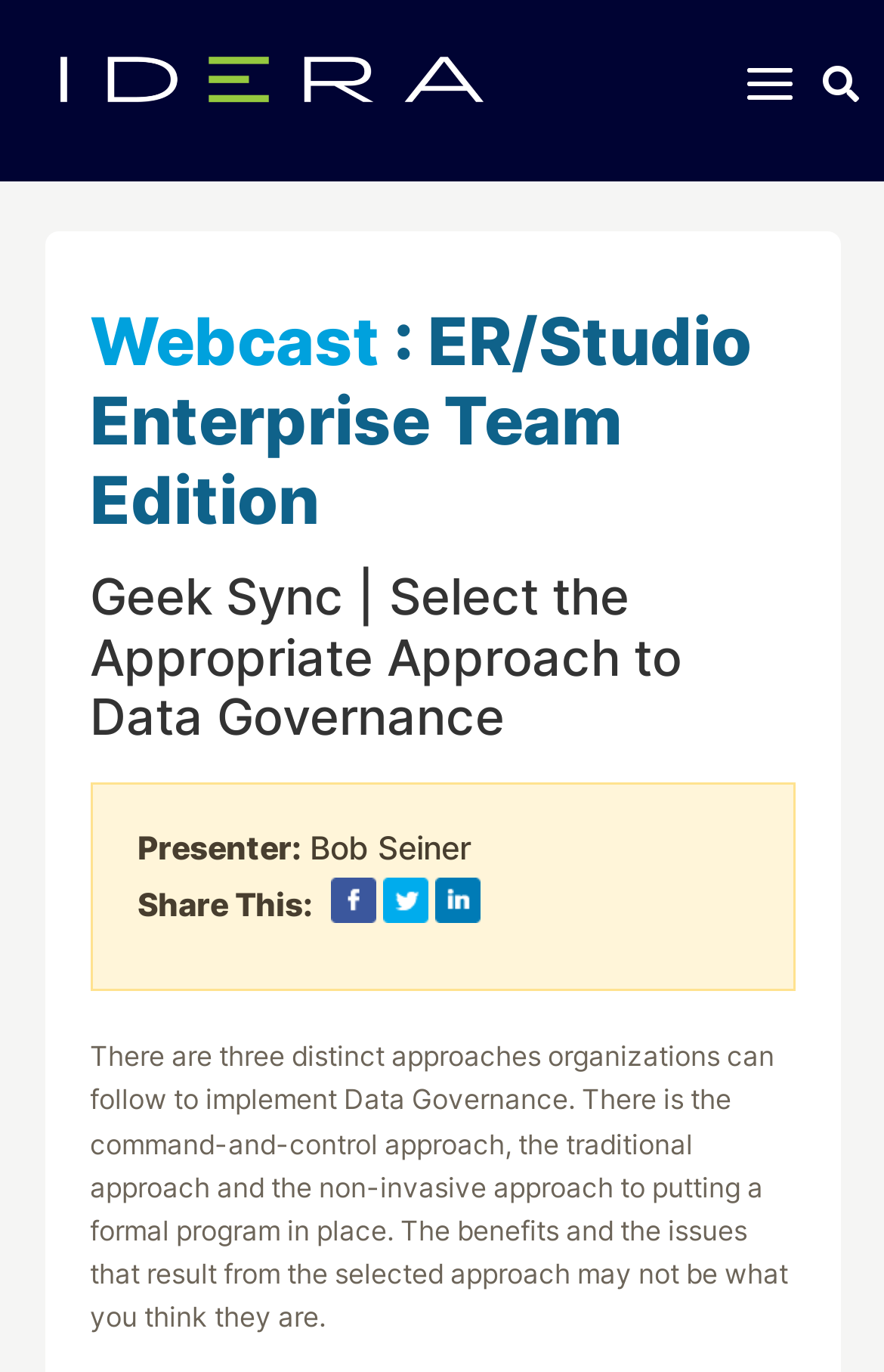Utilize the details in the image to give a detailed response to the question: How many social media links are available to share the webcast?

I found the number of social media links by looking at the links with the descriptions 'facebook', 'twitter', and 'linkedin'.